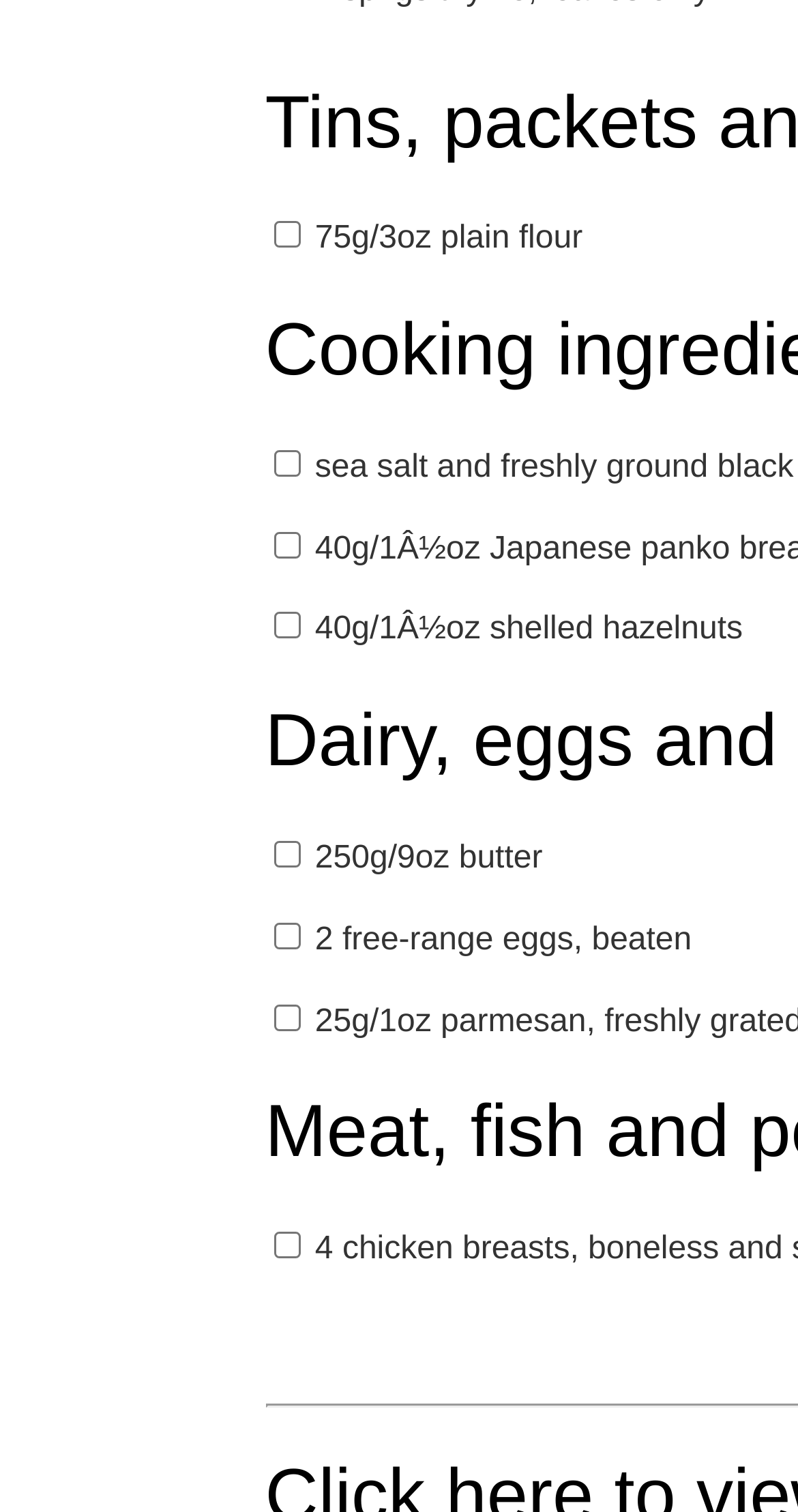What is the purpose of the checkboxes?
Relying on the image, give a concise answer in one word or a brief phrase.

Selecting ingredients